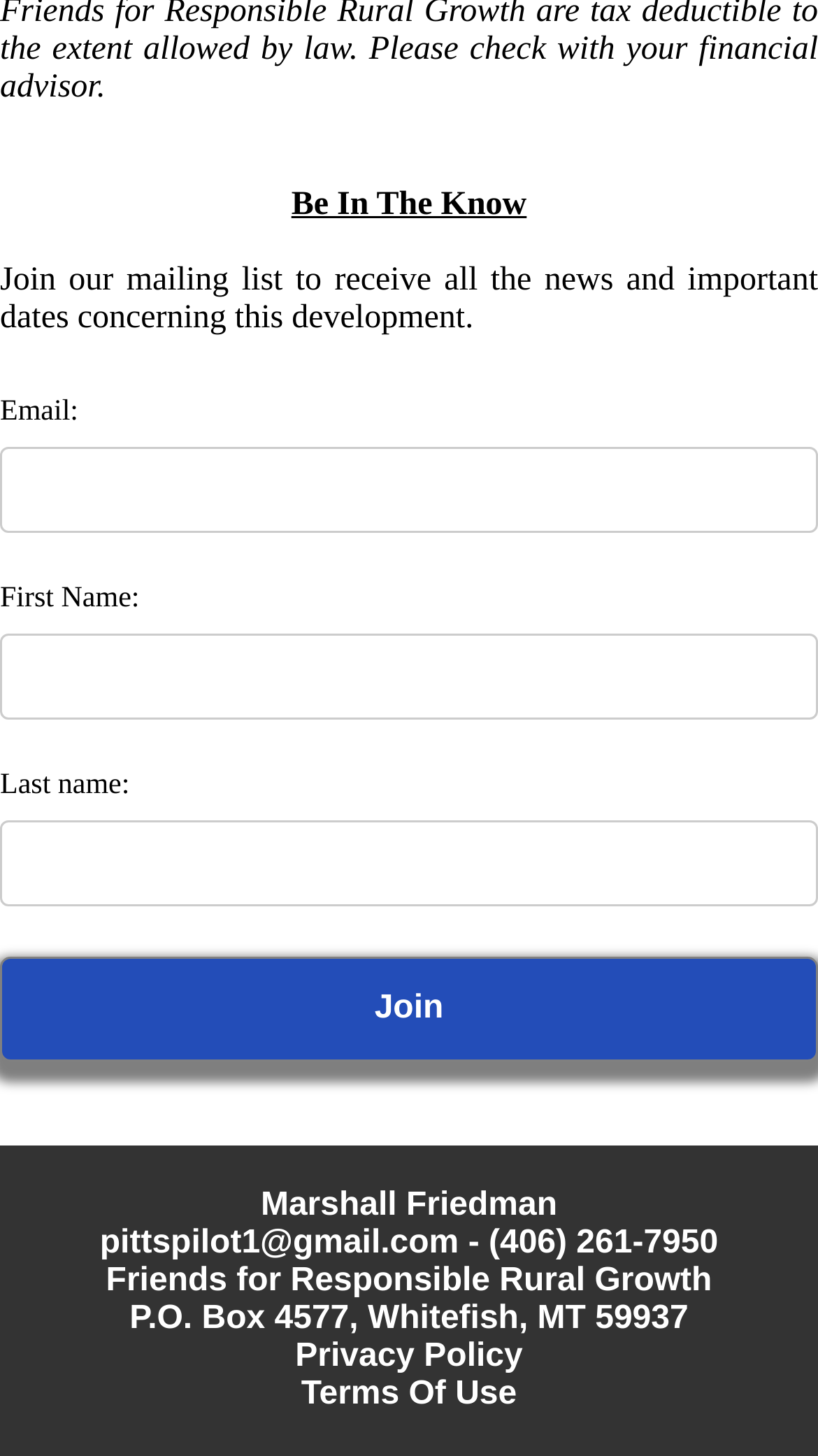What is the organization's name?
Give a single word or phrase as your answer by examining the image.

Friends for Responsible Rural Growth